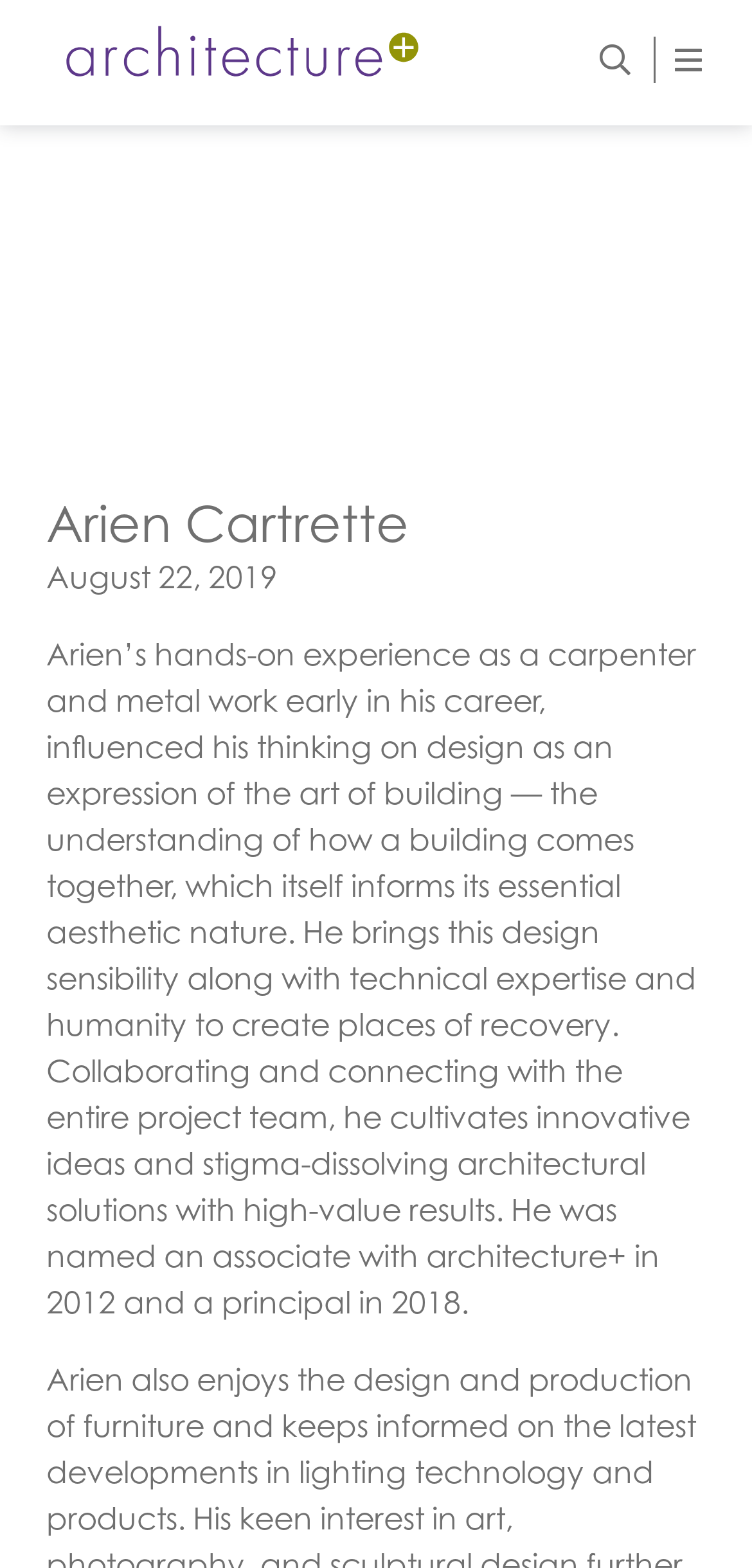Generate a comprehensive description of the webpage.

The webpage is about Arien Cartrette, an architect at architecture+ firm. At the top left corner, there is a site logo, which is an image and also a link. On the right side of the logo, there is a hamburger menu icon represented by '\uf0c9'. Below the logo, the name "Arien Cartrette" is displayed in a heading. Next to the name, there is a "Posted on" label, followed by a link to the date "August 22, 2019", which also contains a time element. 

Below these elements, there is a paragraph of text that describes Arien's background and experience as a carpenter and metal worker, and how it influences his design approach. The text also mentions his role in the firm, his collaboration with the project team, and his focus on creating innovative and stigma-dissolving architectural solutions.